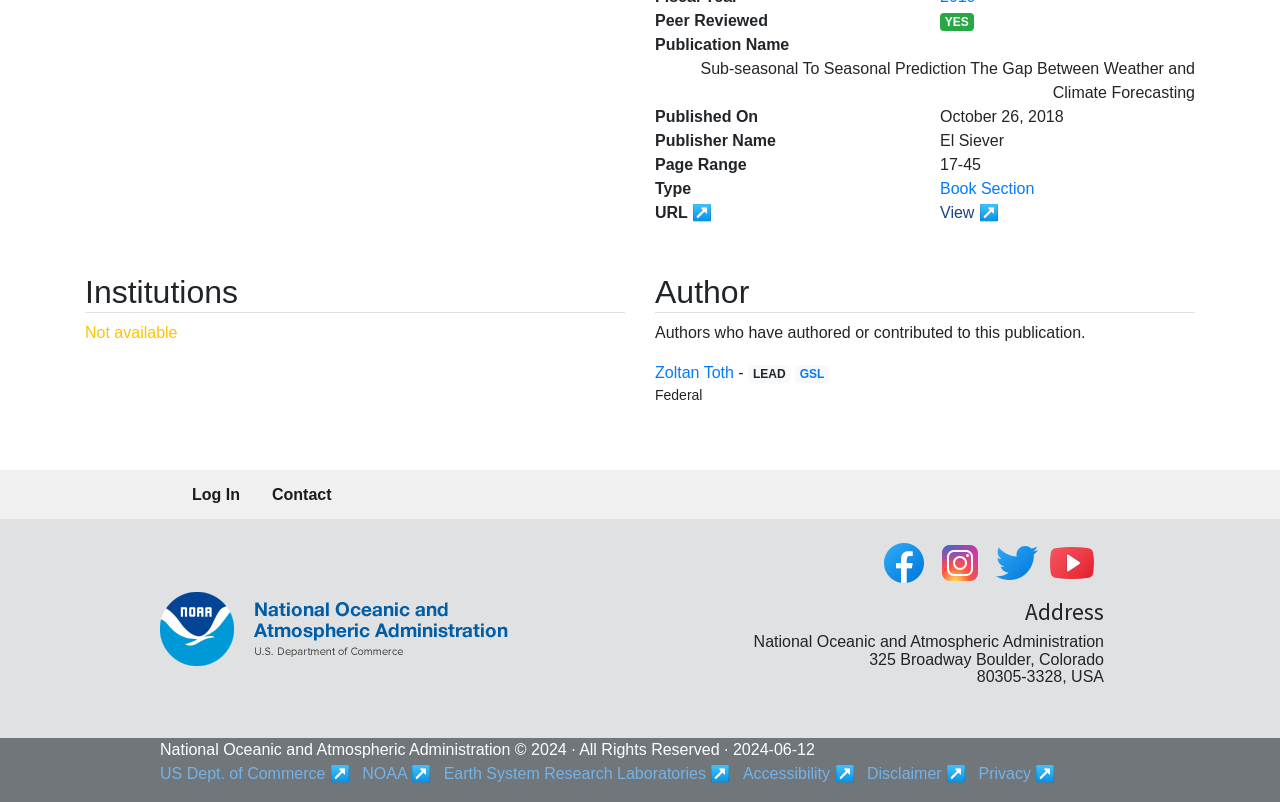Using the element description US Dept. of Commerce, predict the bounding box coordinates for the UI element. Provide the coordinates in (top-left x, top-left y, bottom-right x, bottom-right y) format with values ranging from 0 to 1.

[0.125, 0.954, 0.254, 0.975]